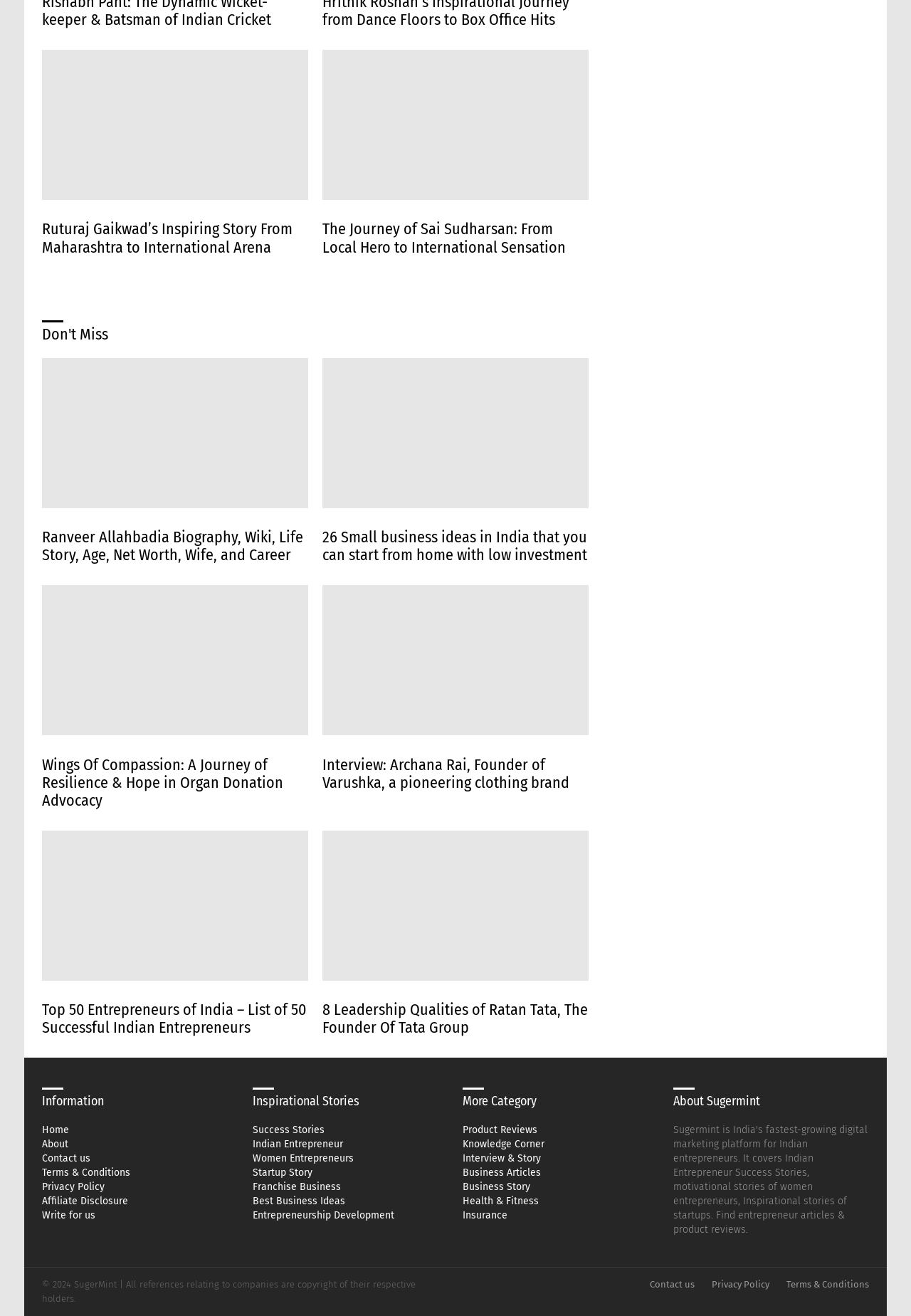What is the name of the person in the first article?
Respond with a short answer, either a single word or a phrase, based on the image.

Ruturaj Gaikwad